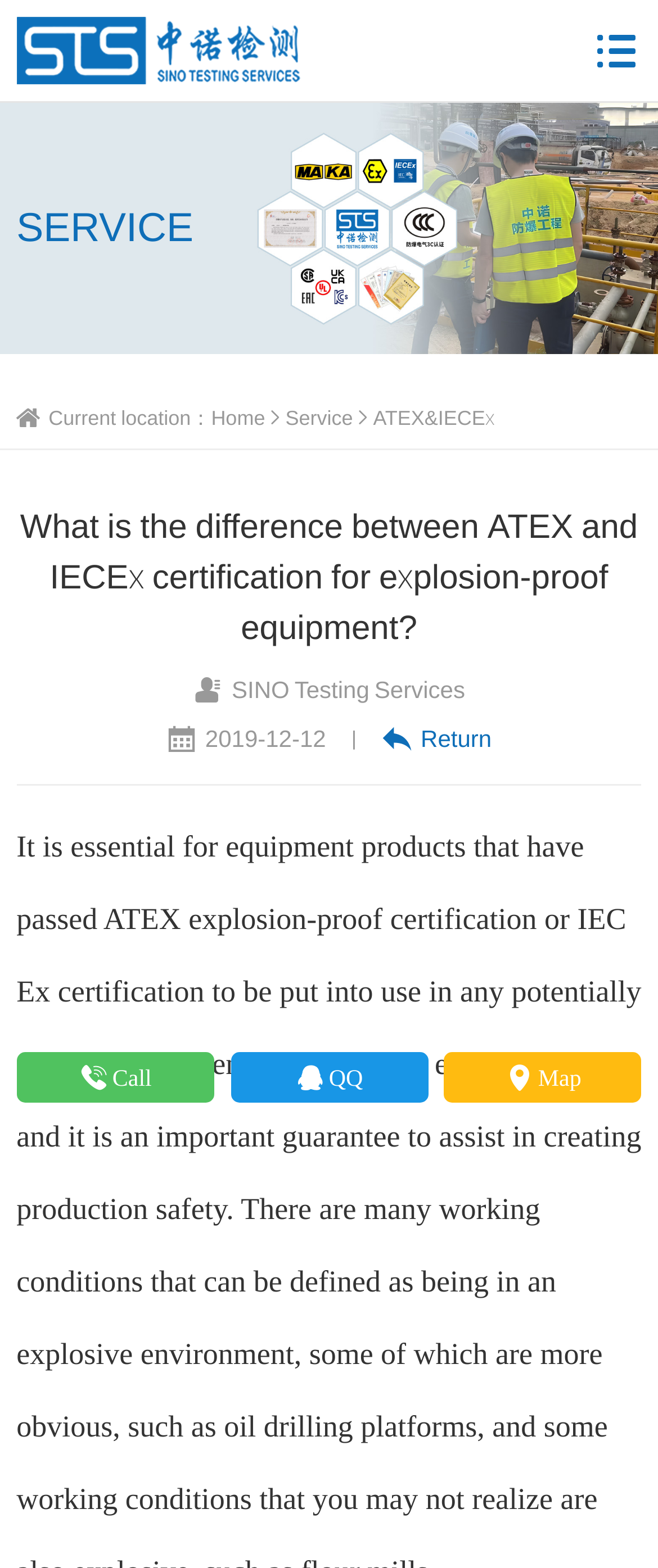What is the main topic of this webpage?
Your answer should be a single word or phrase derived from the screenshot.

ATEX and IECEx certification